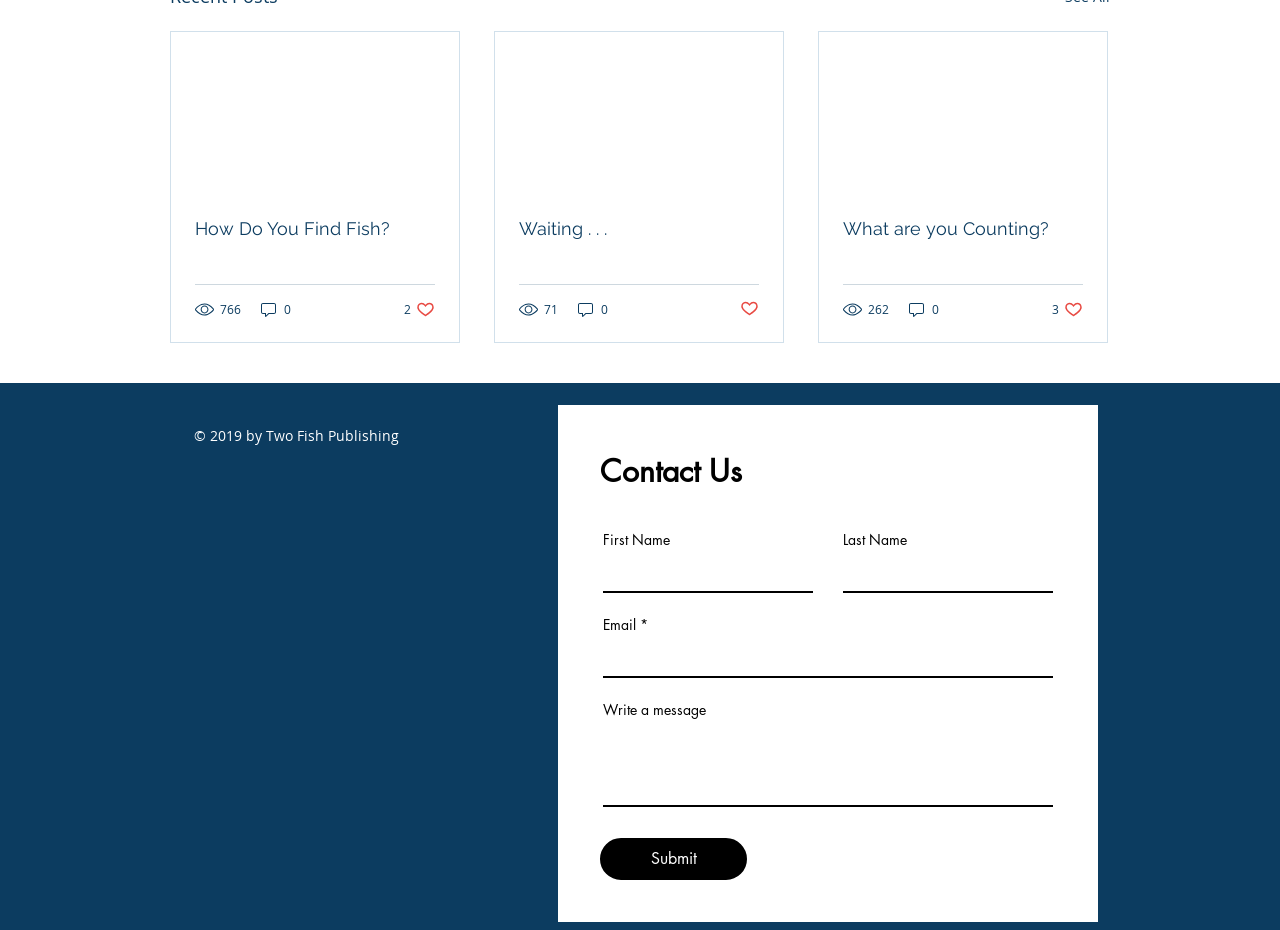Please determine the bounding box coordinates for the UI element described as: "How Do You Find Fish?".

[0.152, 0.234, 0.34, 0.257]